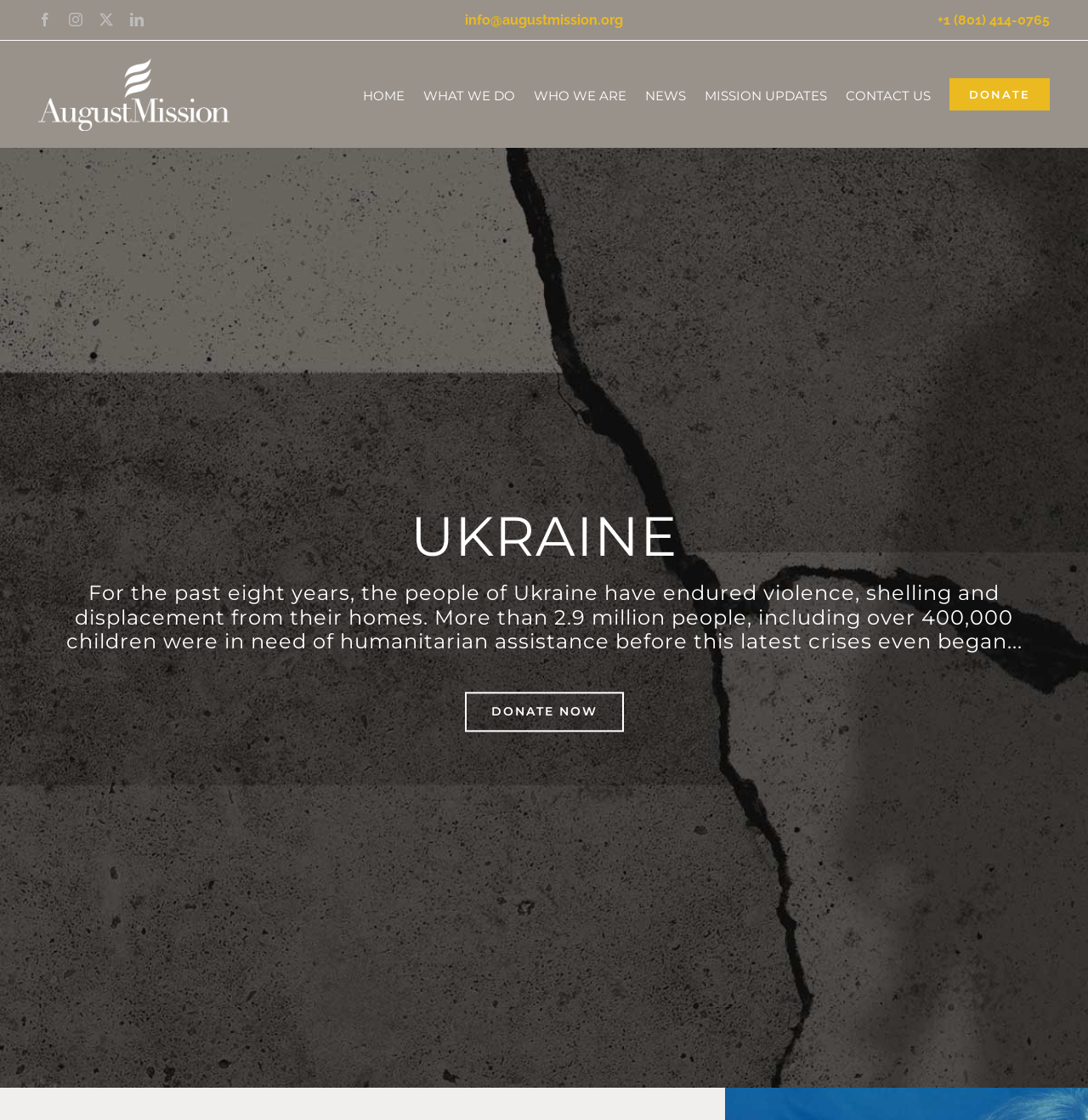What is the organization's name?
Please provide a single word or phrase in response based on the screenshot.

August Mission